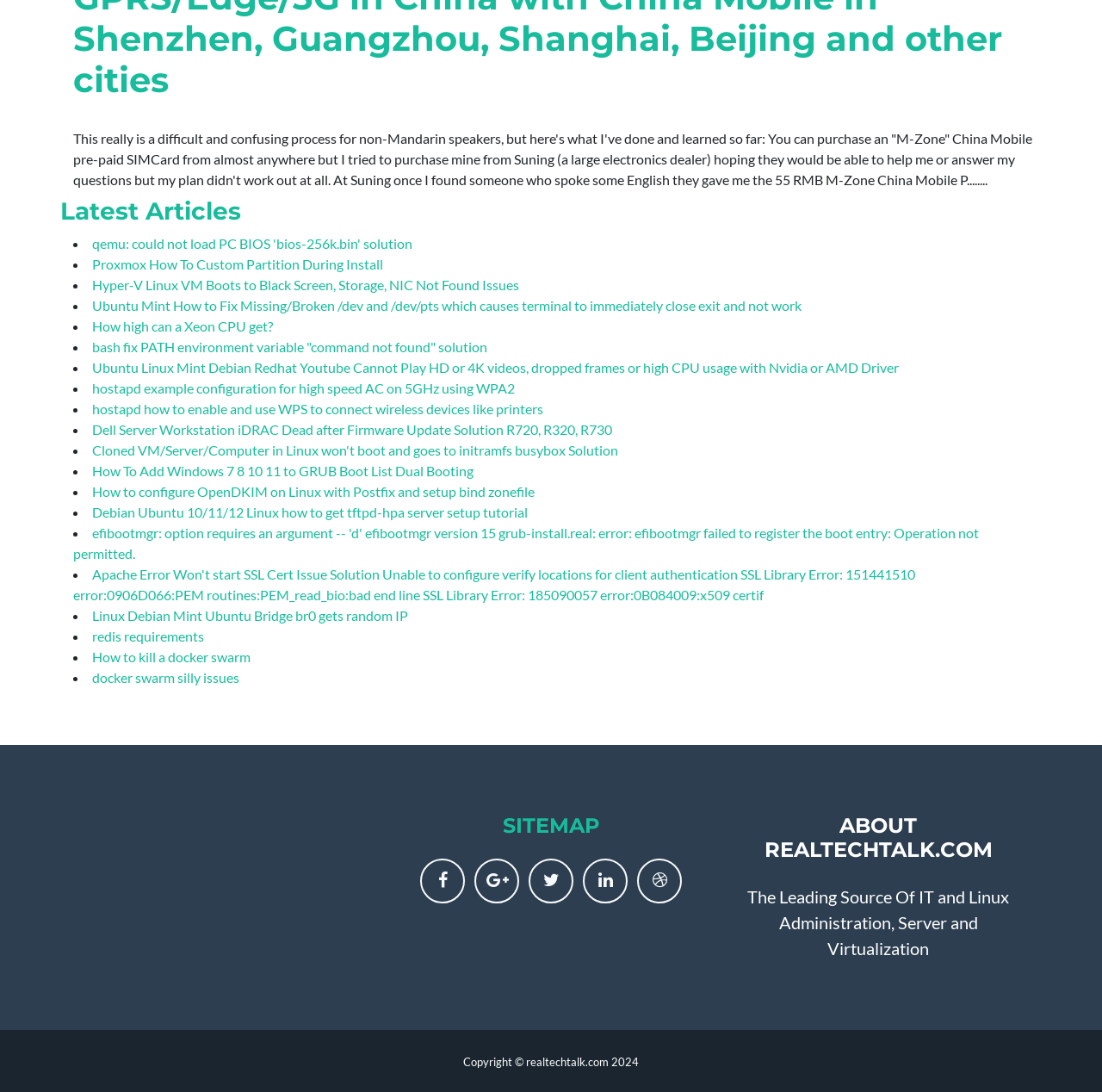What is the purpose of the 'SITEMAP' link?
Please answer the question with a single word or phrase, referencing the image.

To navigate the website